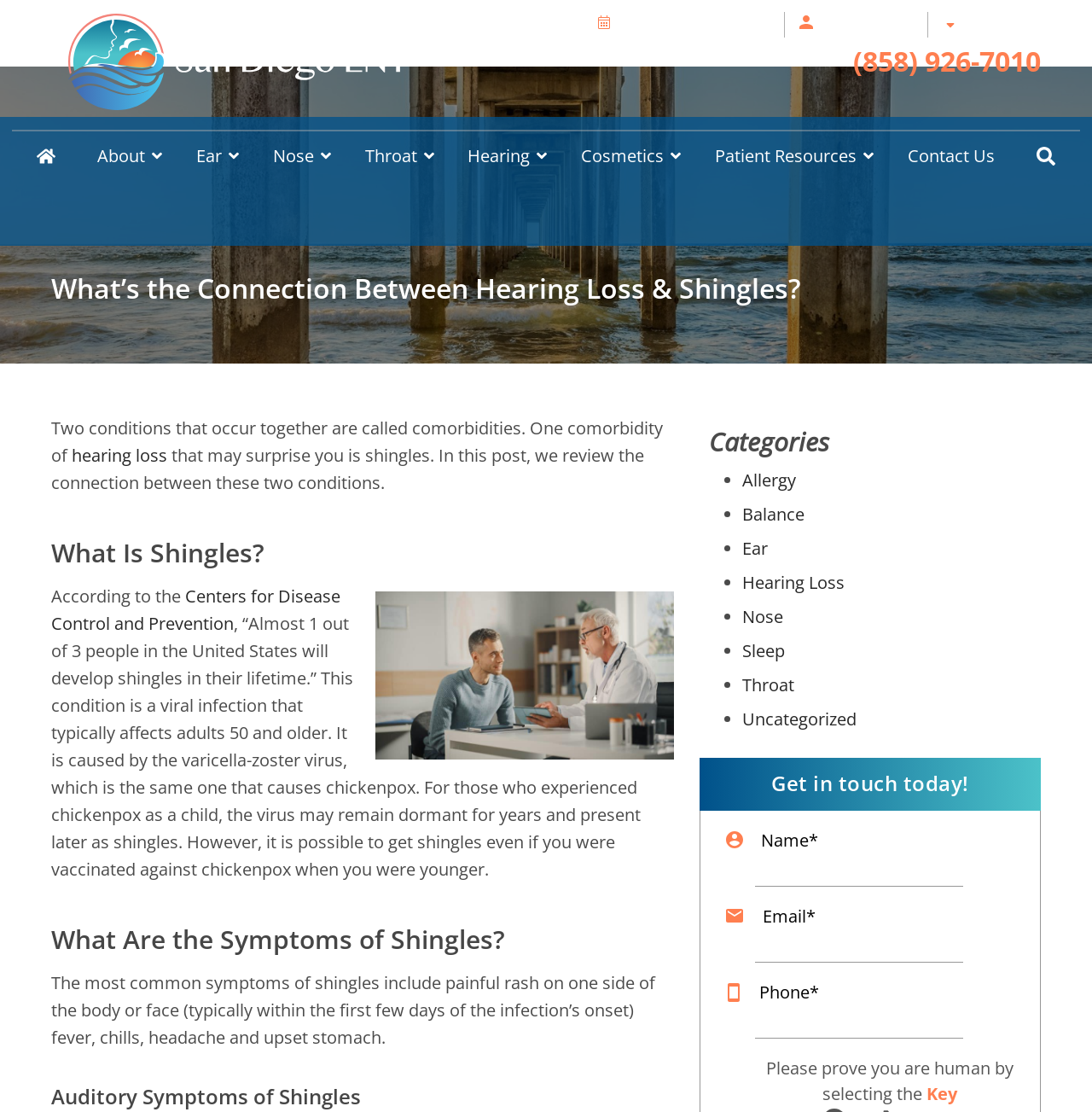From the element description Patient Portal, predict the bounding box coordinates of the UI element. The coordinates must be specified in the format (top-left x, top-left y, bottom-right x, bottom-right y) and should be within the 0 to 1 range.

[0.751, 0.012, 0.84, 0.03]